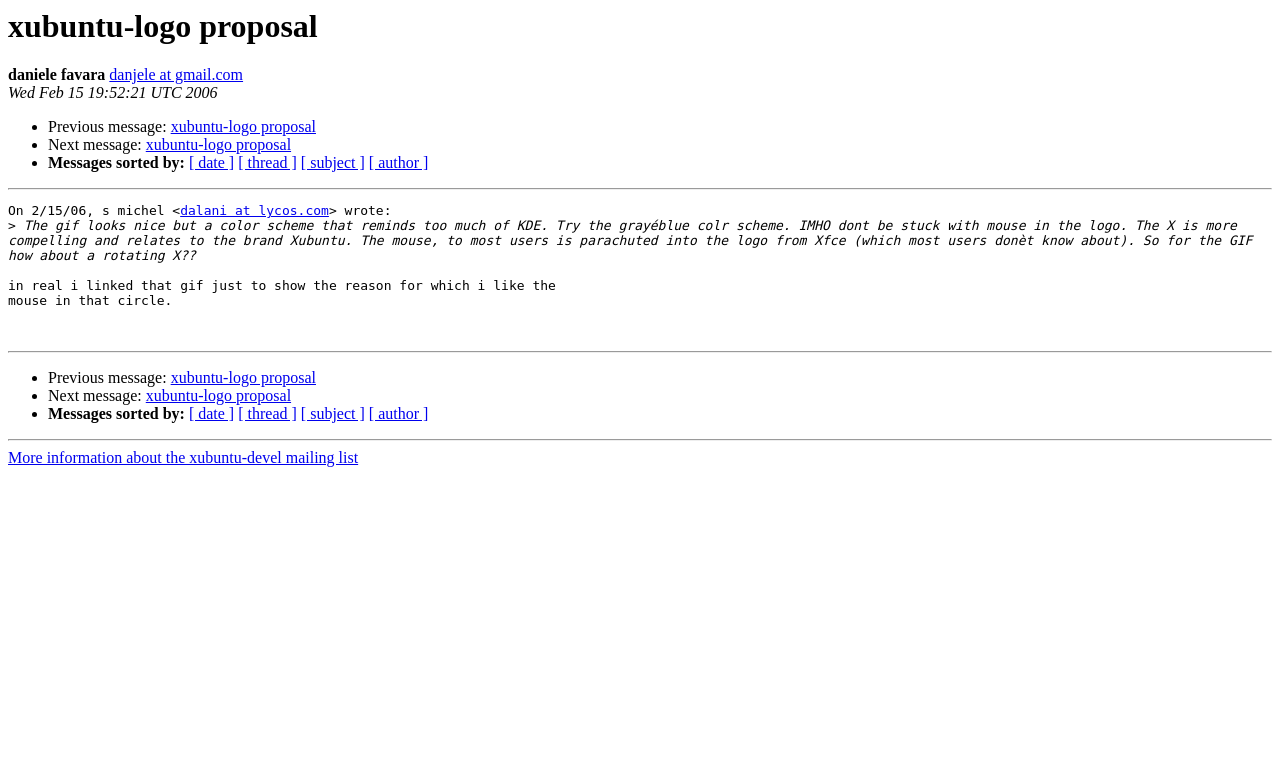Find the bounding box coordinates for the area you need to click to carry out the instruction: "View more information about the xubuntu-devel mailing list". The coordinates should be four float numbers between 0 and 1, indicated as [left, top, right, bottom].

[0.006, 0.584, 0.28, 0.606]